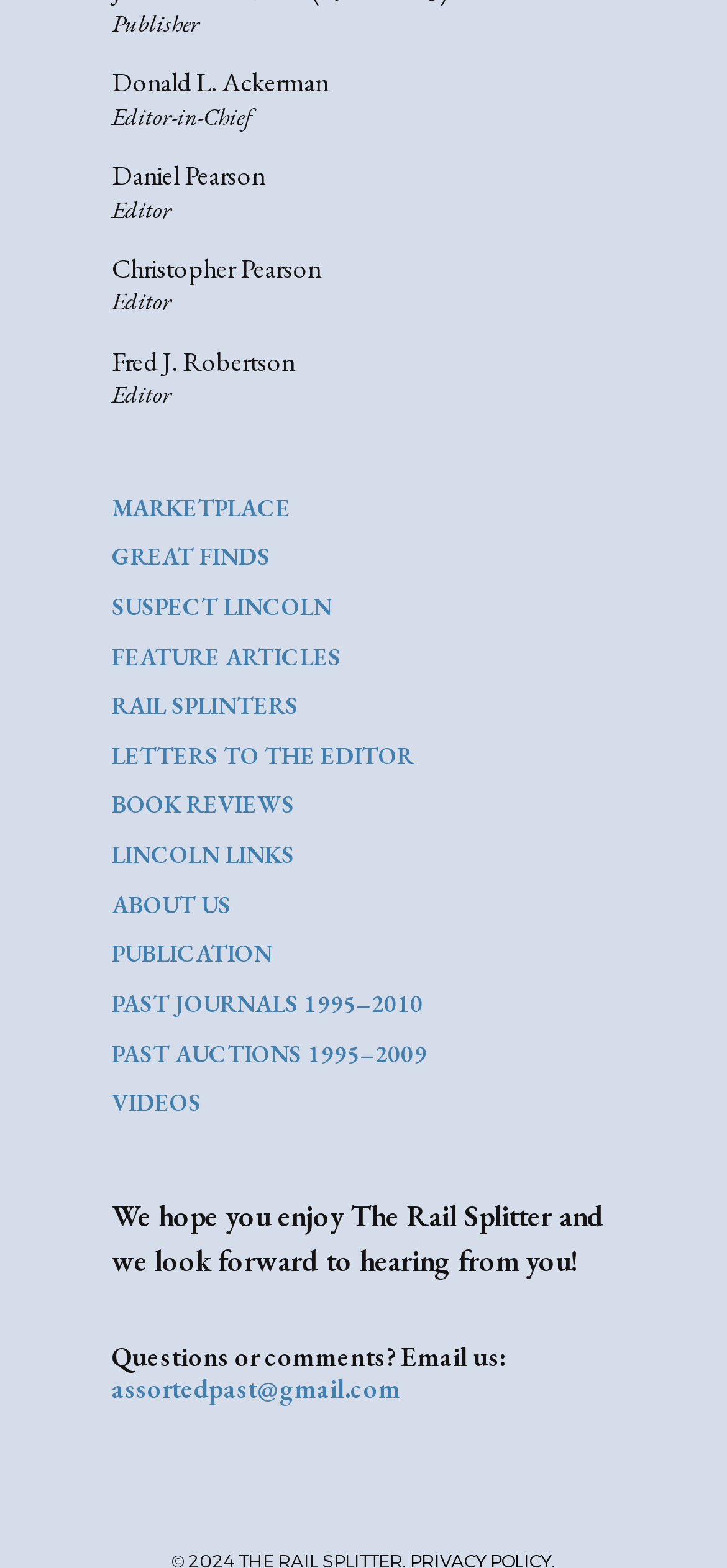Find the bounding box coordinates of the element to click in order to complete the given instruction: "Visit Dr. Ali Kerim Diler's page."

None